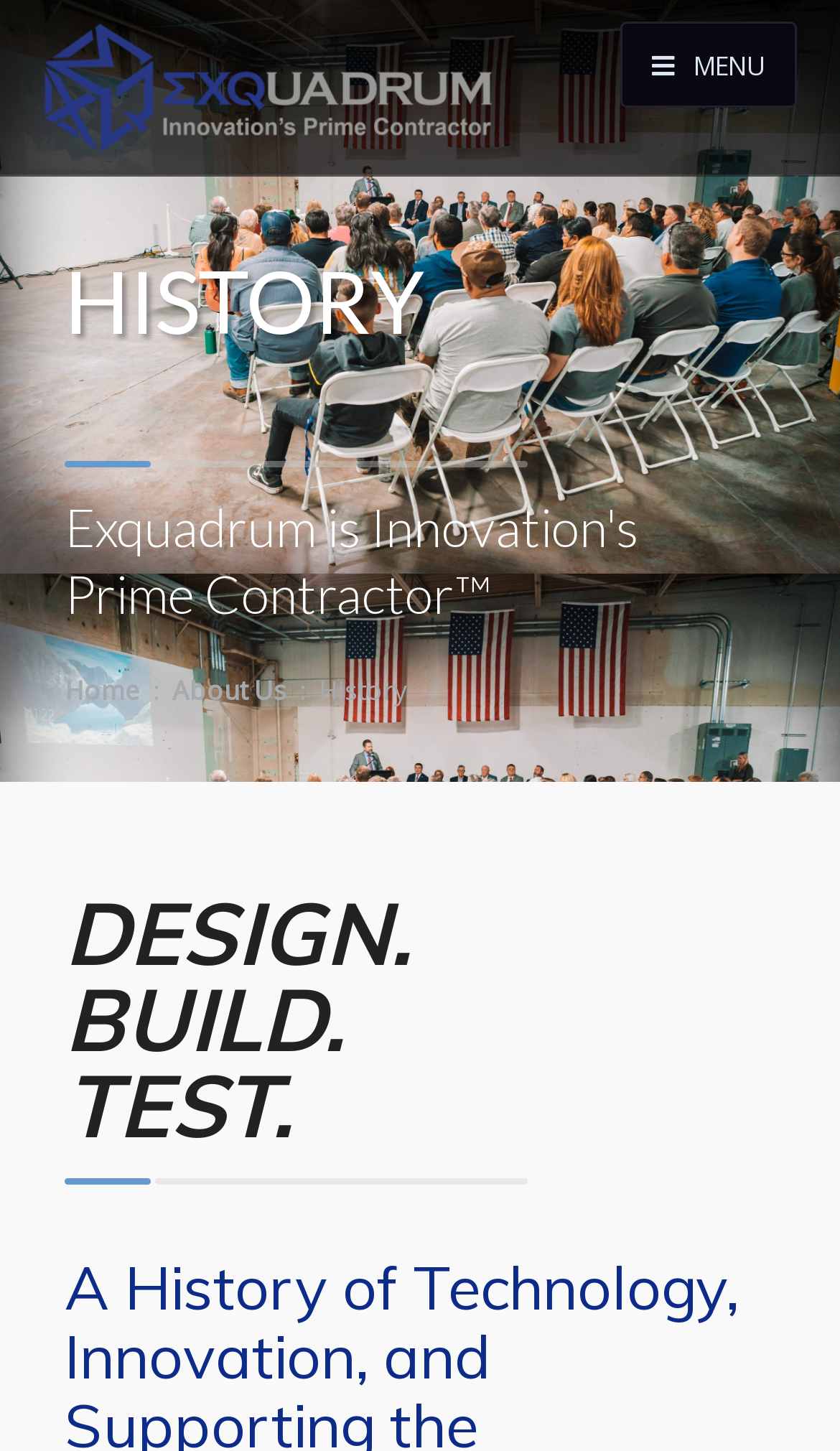Examine the image and give a thorough answer to the following question:
What is the company name?

The company name is Exquadrum, which is indicated by the image element with the text 'Exquadrum' at the top of the webpage.